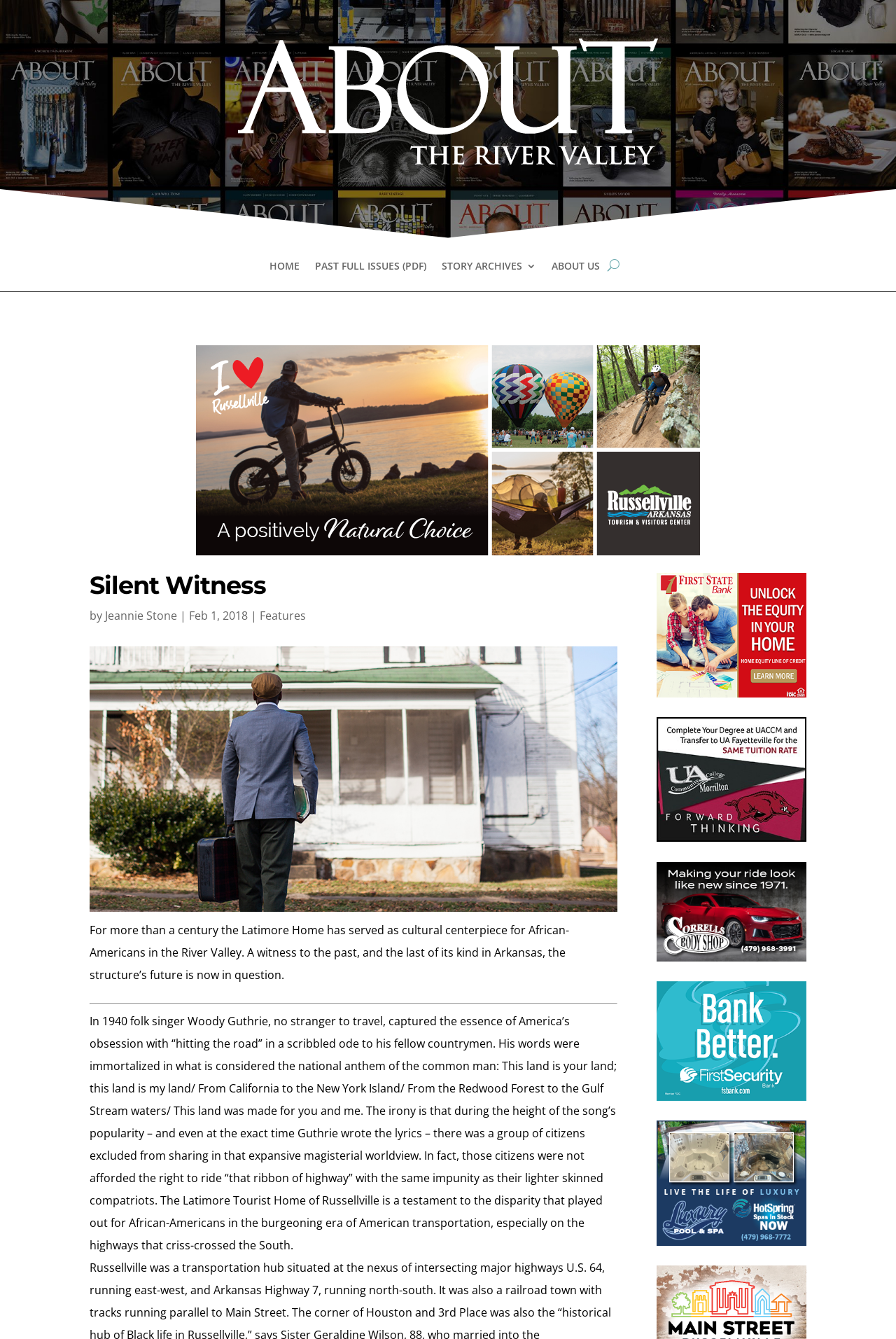Mark the bounding box of the element that matches the following description: "Home".

[0.3, 0.195, 0.334, 0.218]